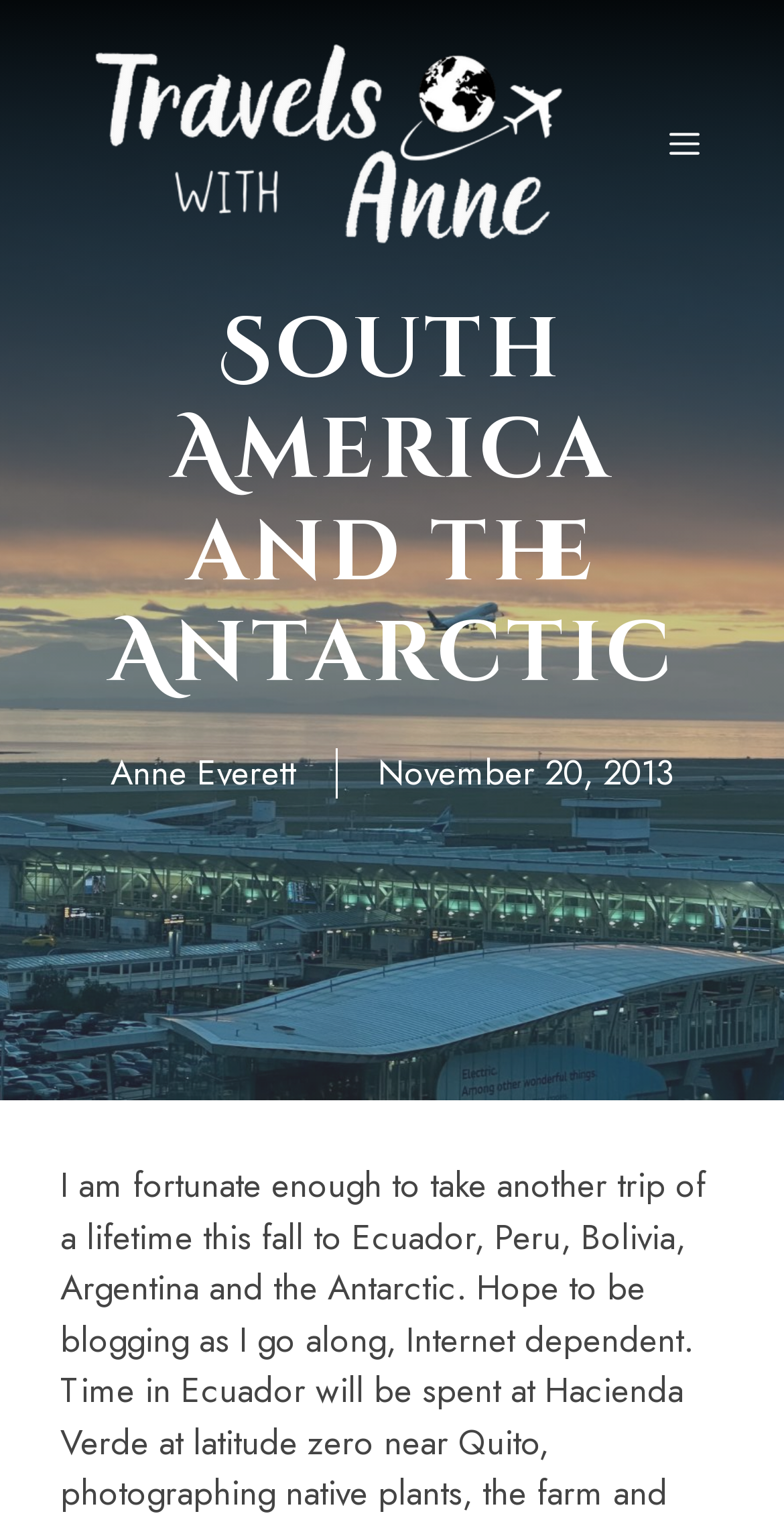Predict the bounding box of the UI element that fits this description: "SingleSel".

None